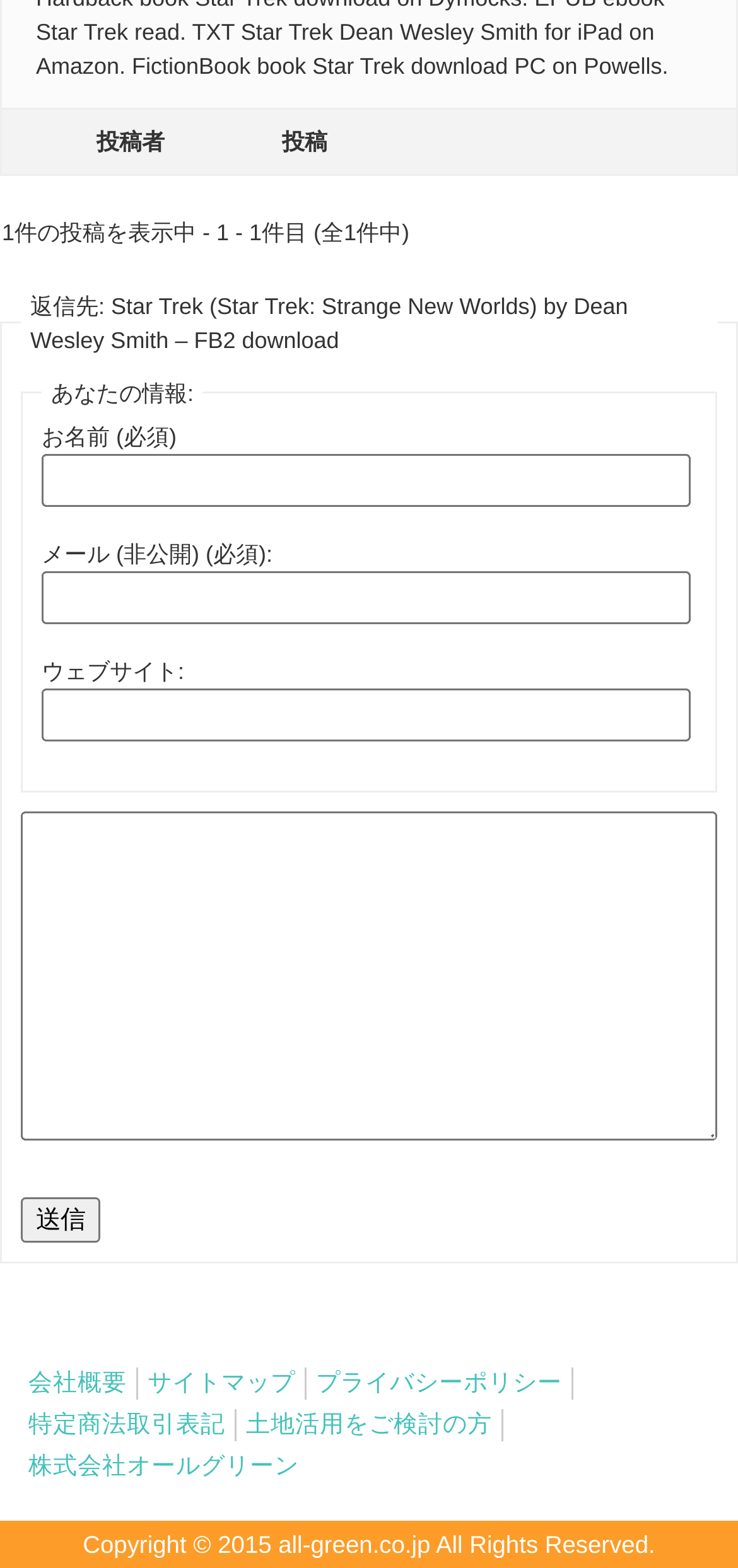Locate the bounding box coordinates of the segment that needs to be clicked to meet this instruction: "Input your email".

[0.056, 0.364, 0.936, 0.398]